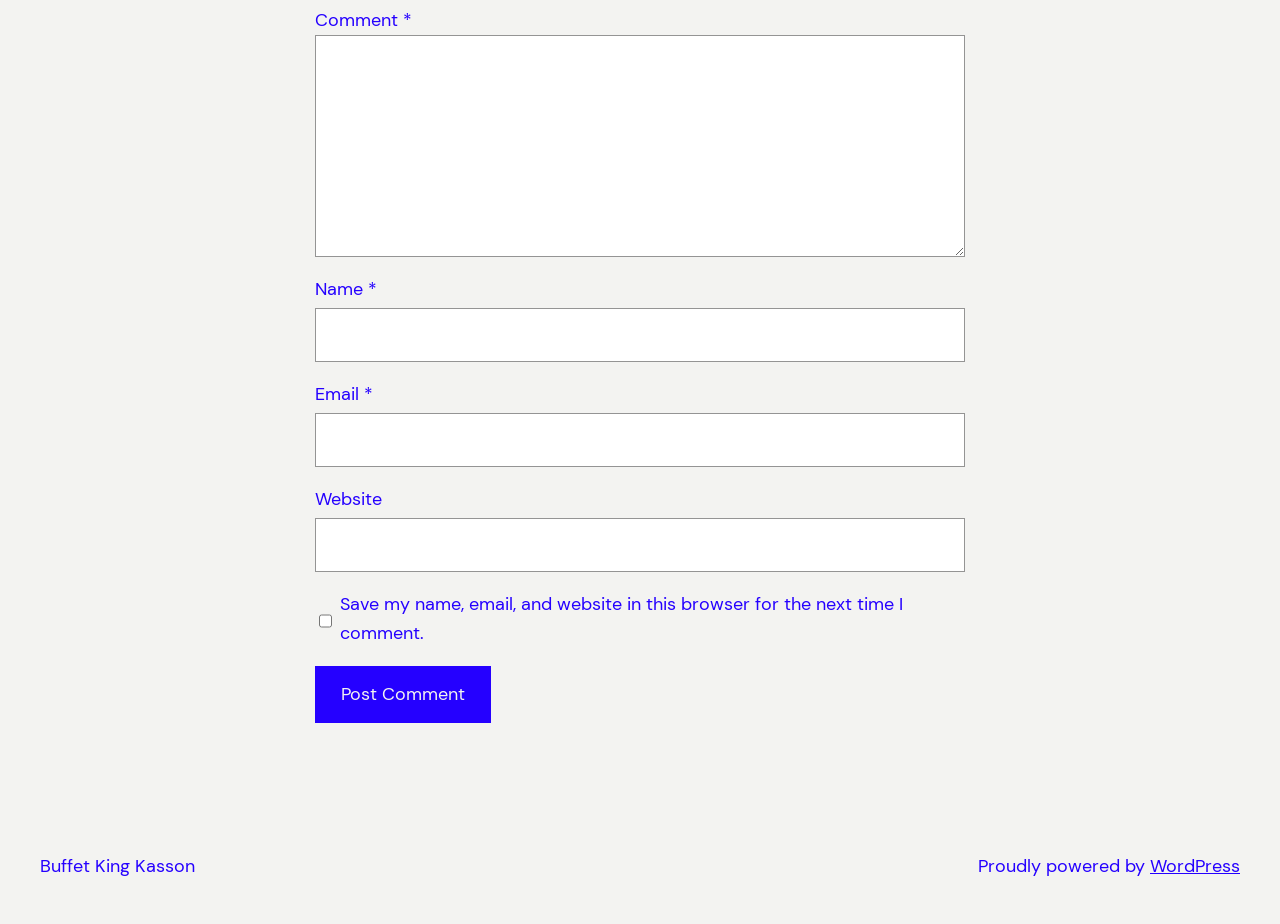Locate the bounding box for the described UI element: "parent_node: Comment * name="comment"". Ensure the coordinates are four float numbers between 0 and 1, formatted as [left, top, right, bottom].

[0.246, 0.037, 0.754, 0.278]